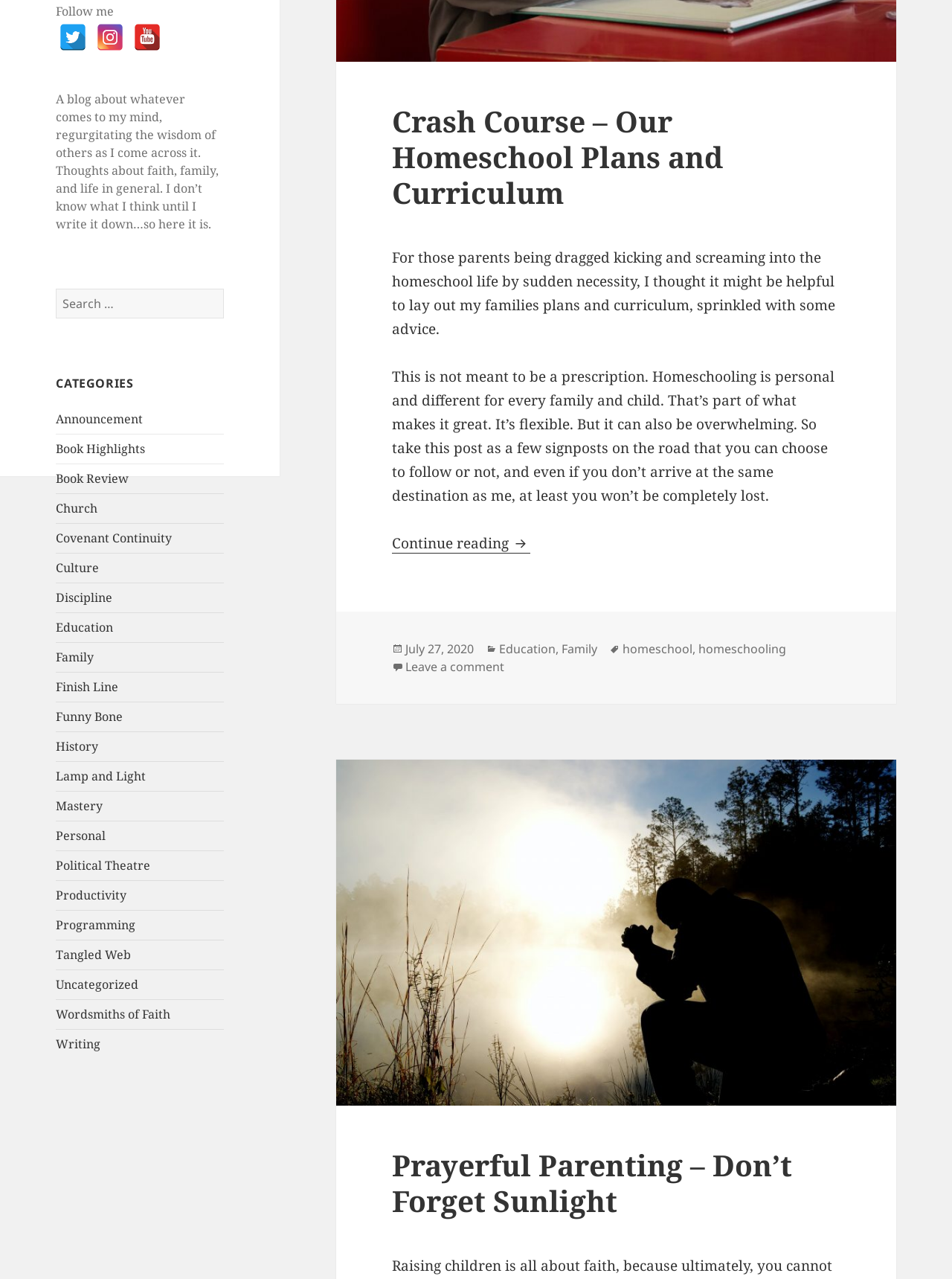Locate the UI element described as follows: "July 27, 2020September 4, 2020". Return the bounding box coordinates as four float numbers between 0 and 1 in the order [left, top, right, bottom].

[0.426, 0.501, 0.498, 0.514]